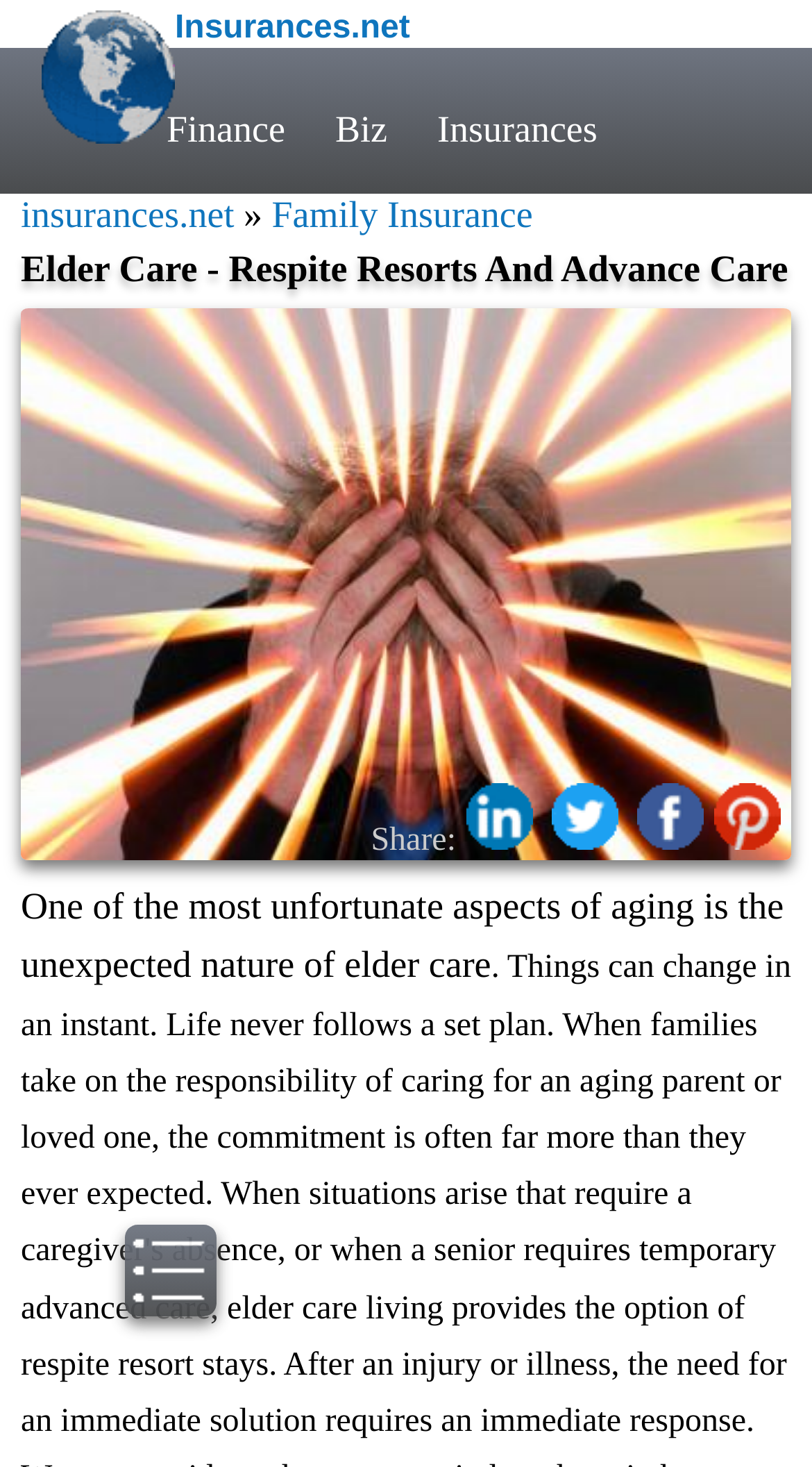Find the bounding box coordinates of the area to click in order to follow the instruction: "Rate this recipe 5 out of 5 stars".

None